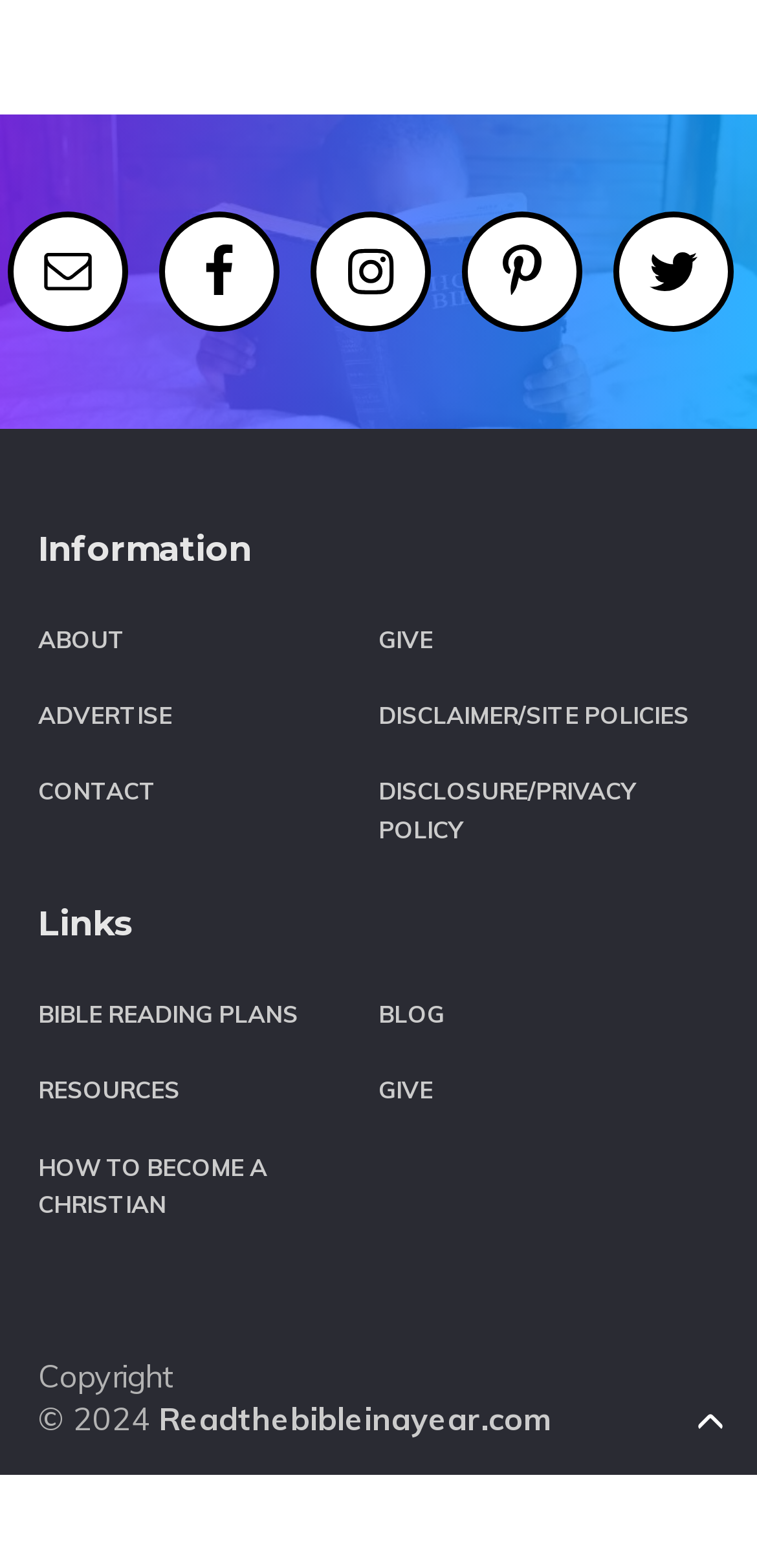How many links are under the 'Information' heading?
Using the visual information, respond with a single word or phrase.

5